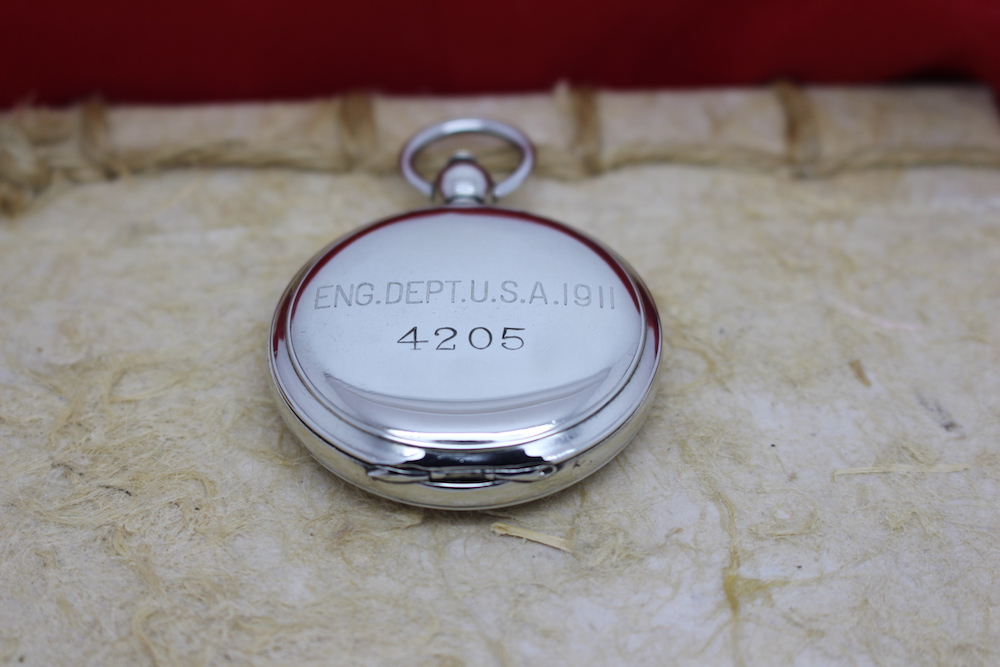Based on the visual content of the image, answer the question thoroughly: What reflects light gently in the image?

The polished surface of the watch is reflecting light gently, capturing the viewer's attention. This is evident from the way the light is bouncing off the watch's surface, highlighting its sleek metal.